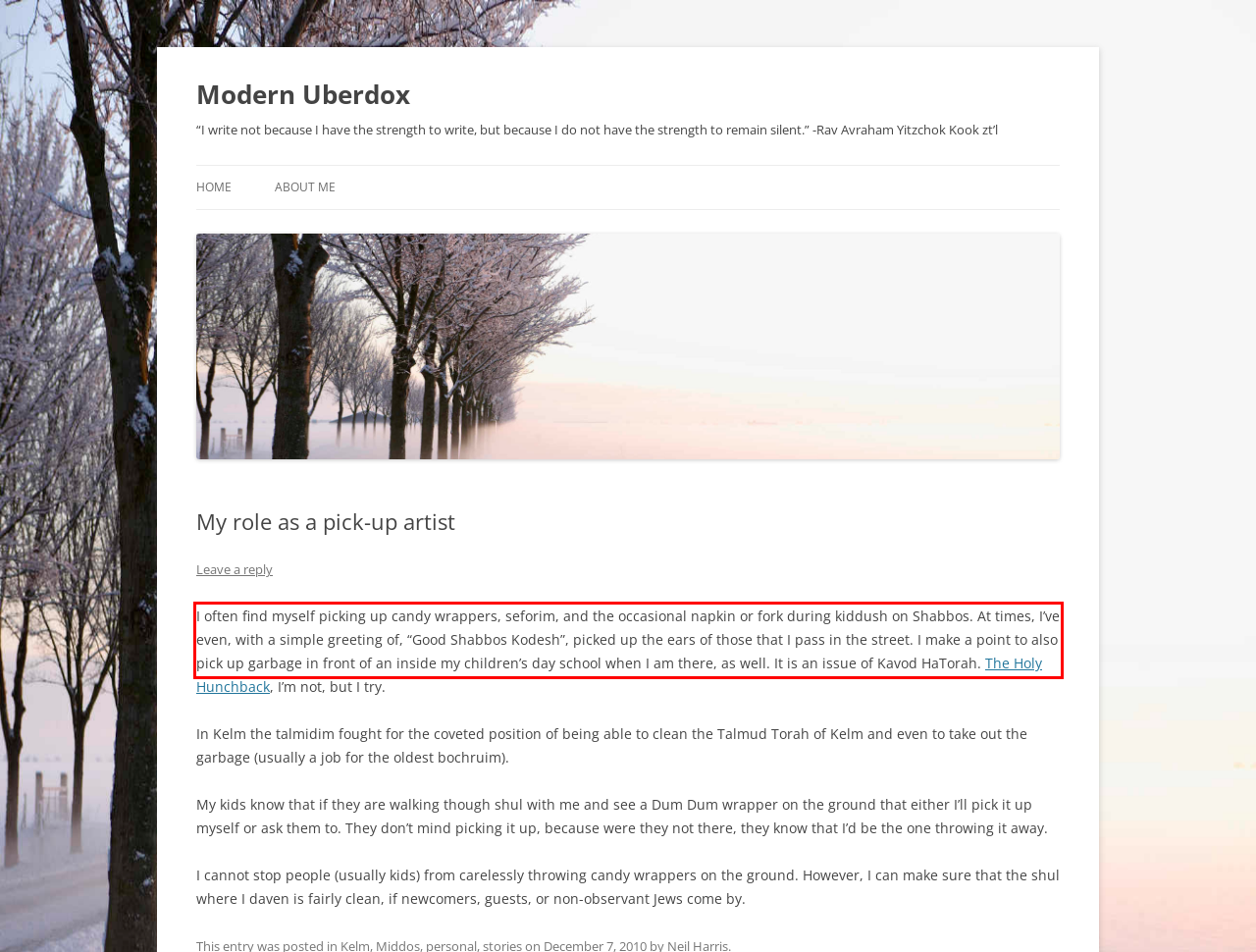You have a screenshot of a webpage where a UI element is enclosed in a red rectangle. Perform OCR to capture the text inside this red rectangle.

I often find myself picking up candy wrappers, seforim, and the occasional napkin or fork during kiddush on Shabbos. At times, I’ve even, with a simple greeting of, “Good Shabbos Kodesh”, picked up the ears of those that I pass in the street. I make a point to also pick up garbage in front of an inside my children’s day school when I am there, as well. It is an issue of Kavod HaTorah. The Holy Hunchback, I’m not, but I try.